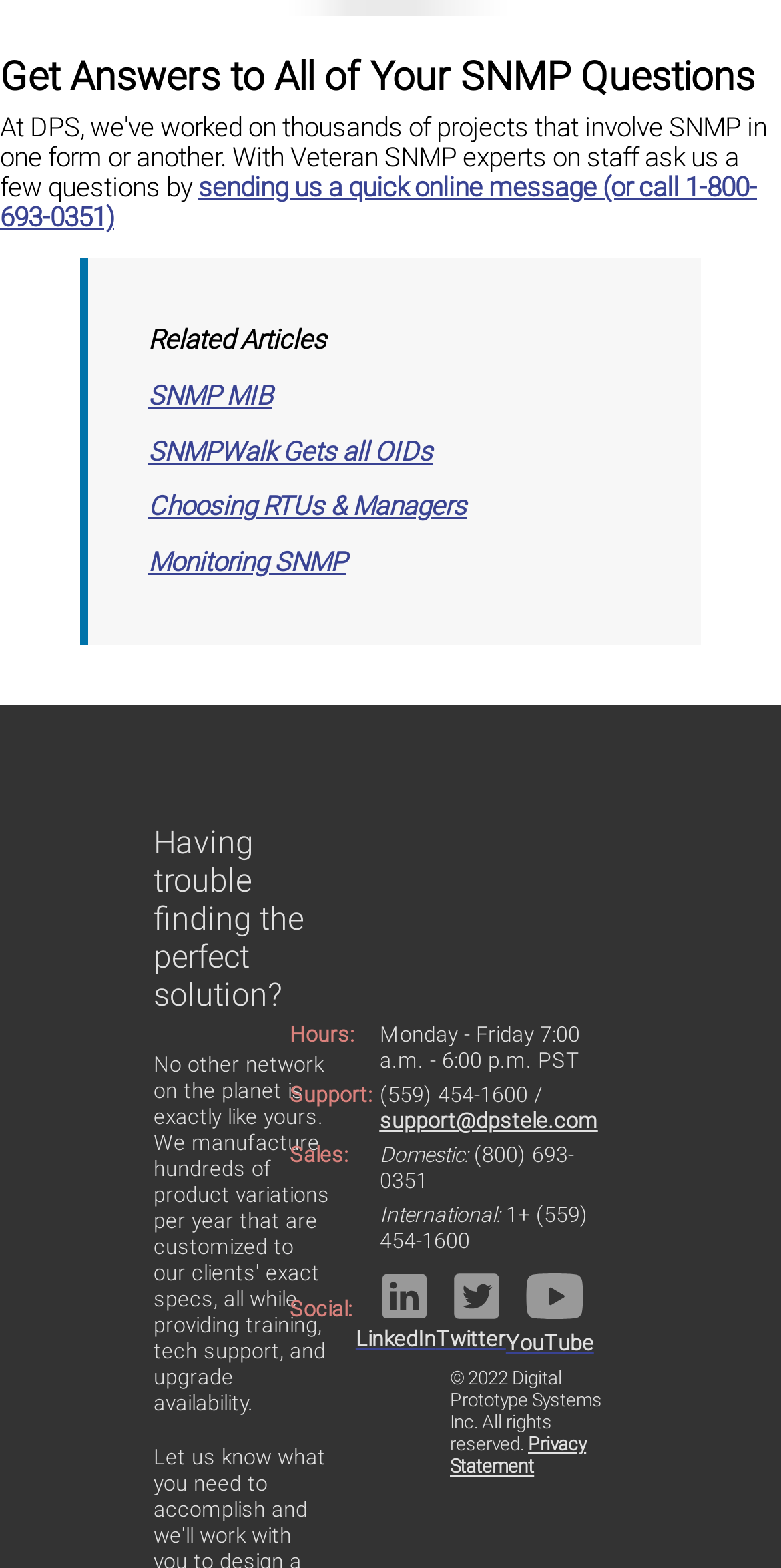How can I contact the company for sales?
Refer to the image and provide a thorough answer to the question.

I found the sales contact information by looking at the table with contact information, where it is listed under the 'Sales' category, and it provides a domestic phone number.